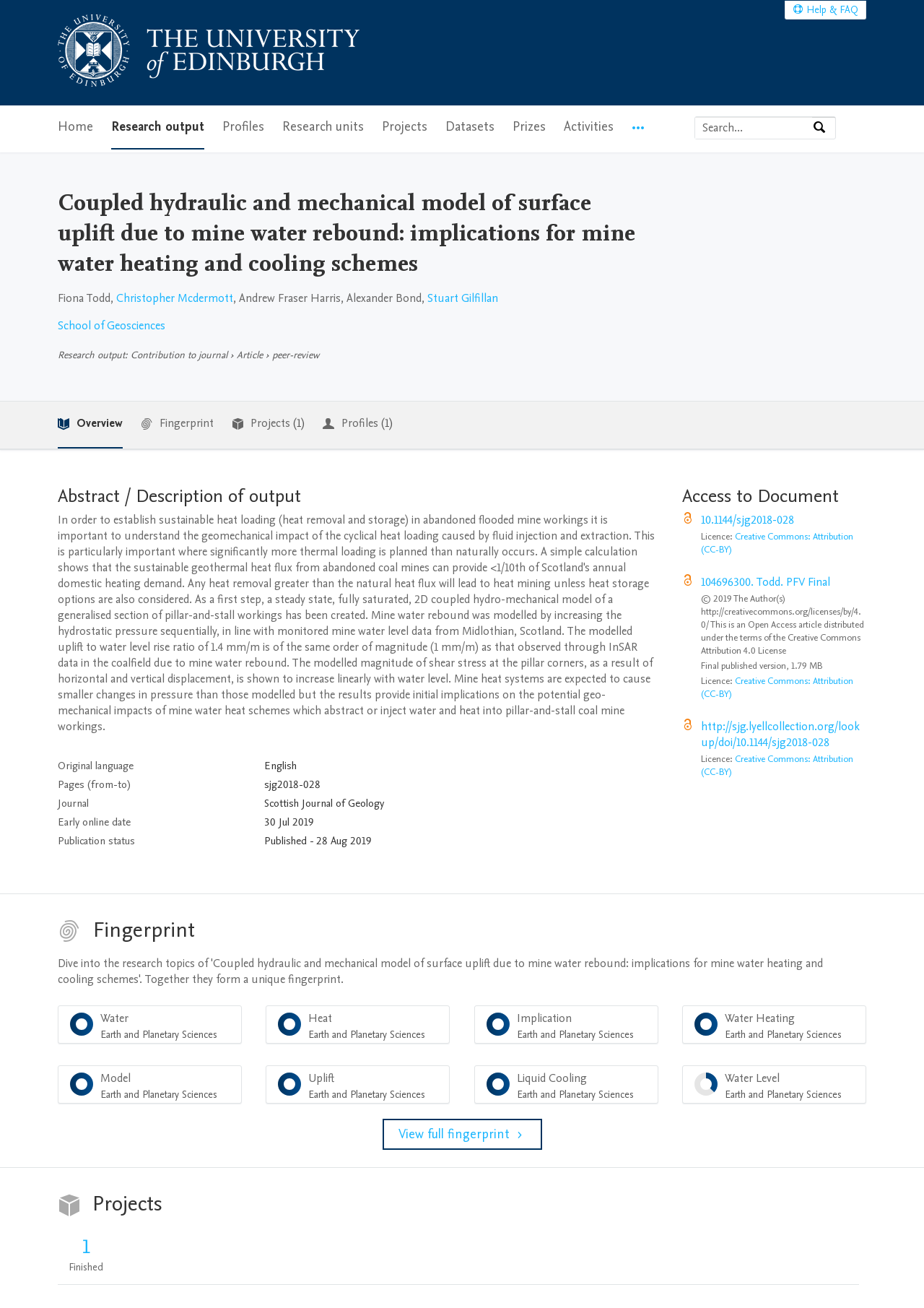Who are the authors of the research output?
Please give a detailed and elaborate answer to the question based on the image.

I found the answer by looking at the text elements below the heading element, which list the names of the authors, including Fiona Todd, Christopher McDermott, Andrew Fraser Harris, Alexander Bond, and Stuart Gilfillan.